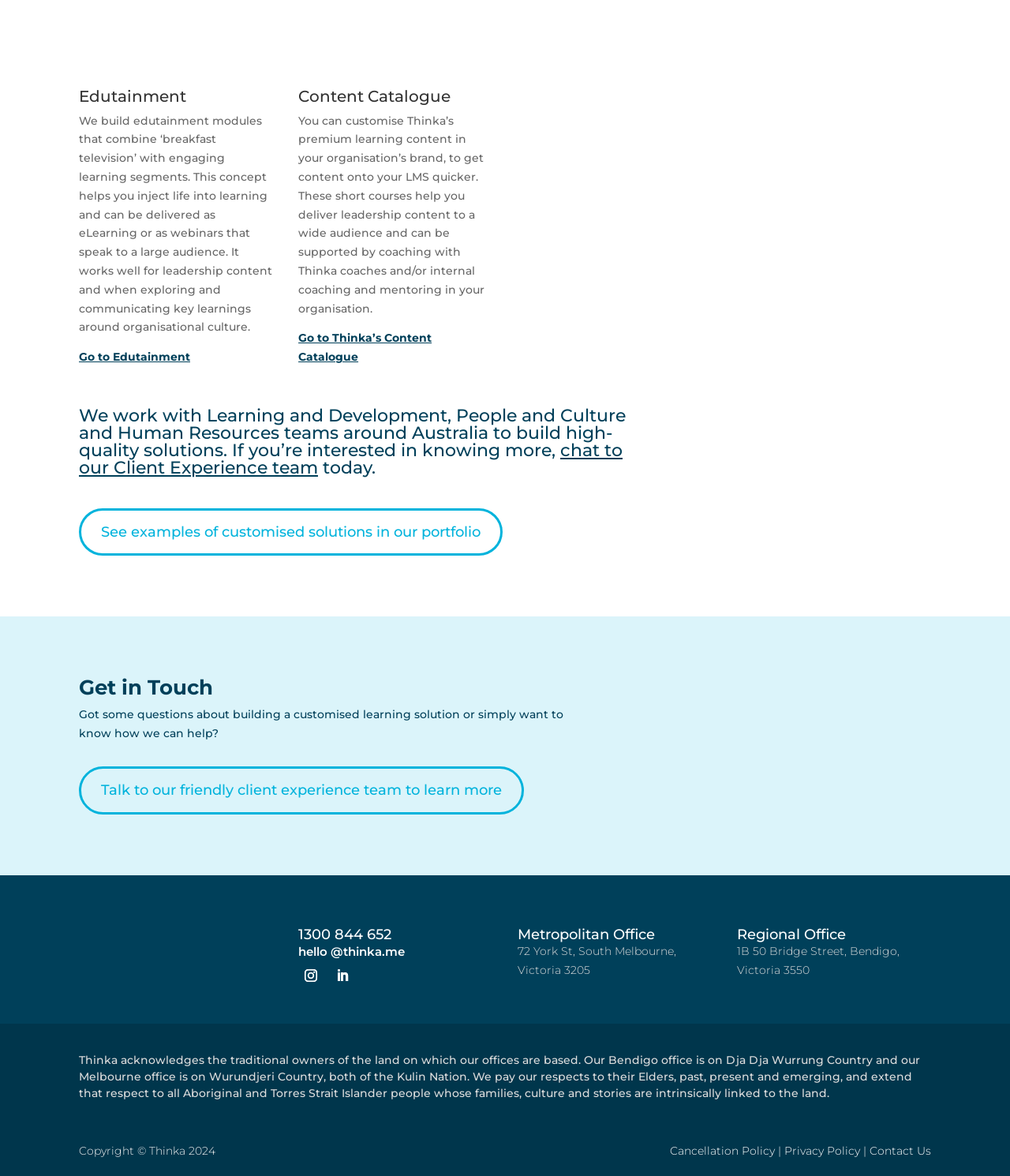Highlight the bounding box coordinates of the element that should be clicked to carry out the following instruction: "Chat to our Client Experience team". The coordinates must be given as four float numbers ranging from 0 to 1, i.e., [left, top, right, bottom].

[0.078, 0.374, 0.616, 0.407]